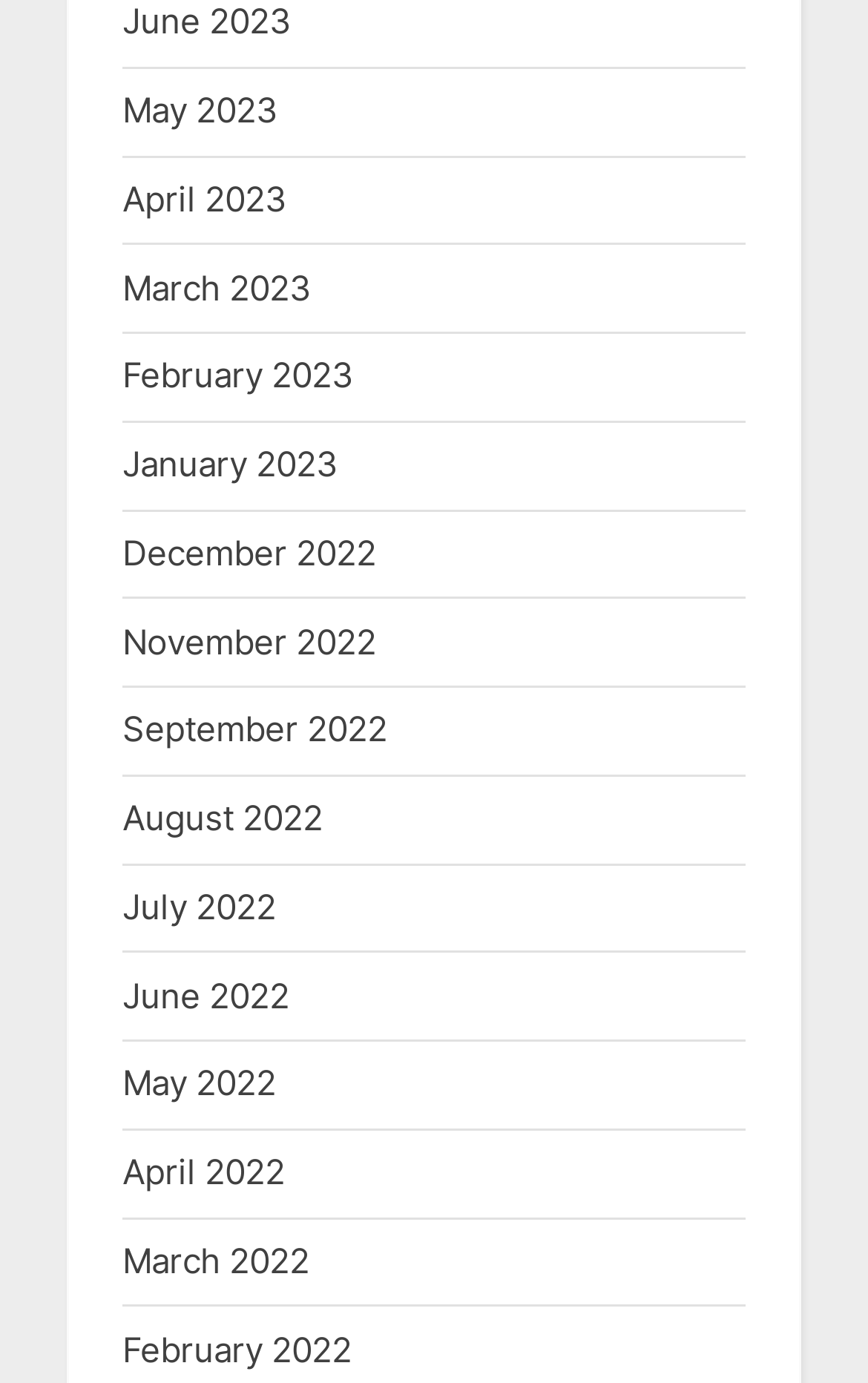What is the latest month listed?
Please answer the question with as much detail and depth as you can.

I examined the links on the webpage and found that the latest month listed is June 2023, which is the first link on the list.